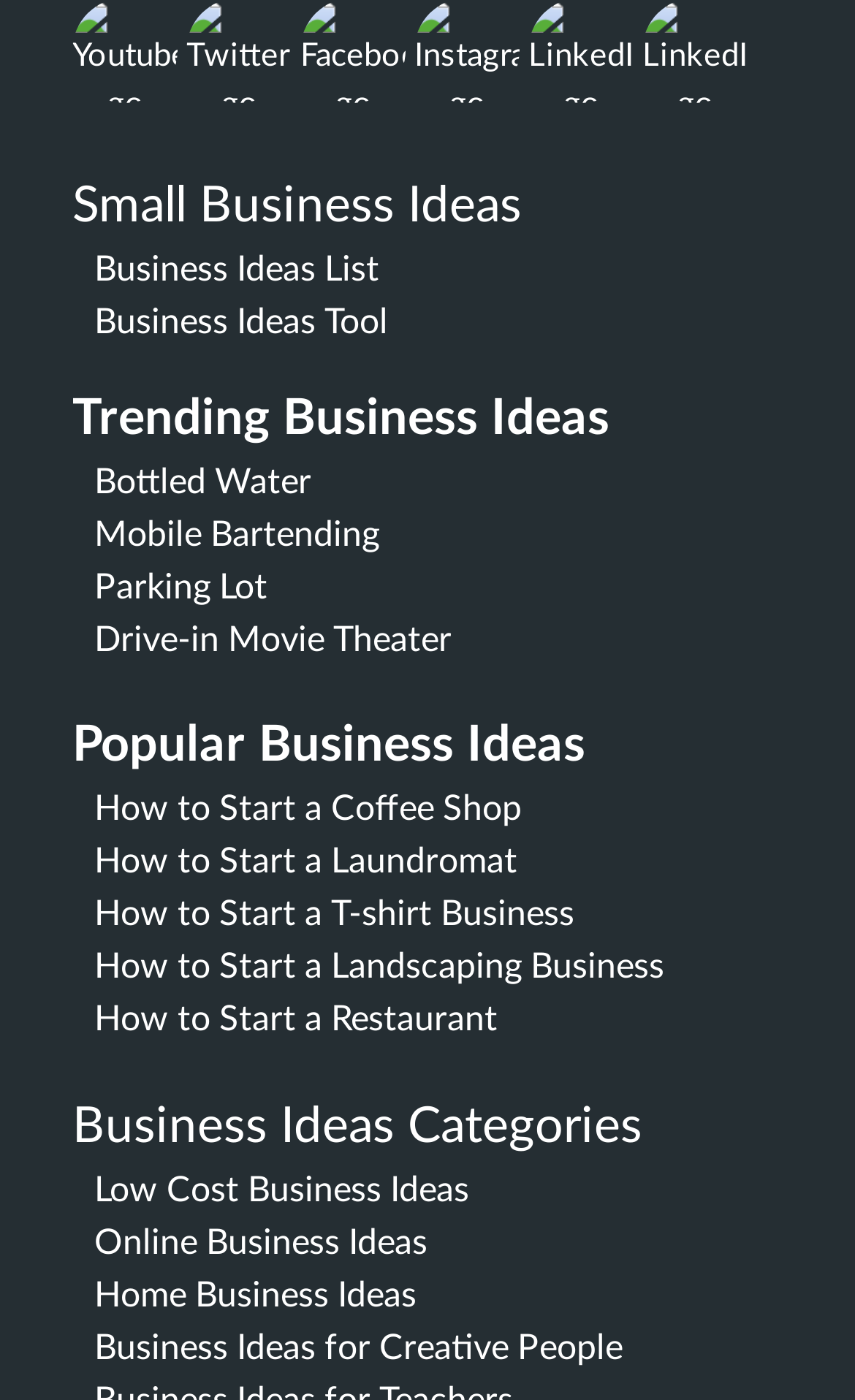Using the element description: "Low Cost Business Ideas", determine the bounding box coordinates. The coordinates should be in the format [left, top, right, bottom], with values between 0 and 1.

[0.111, 0.838, 0.549, 0.863]